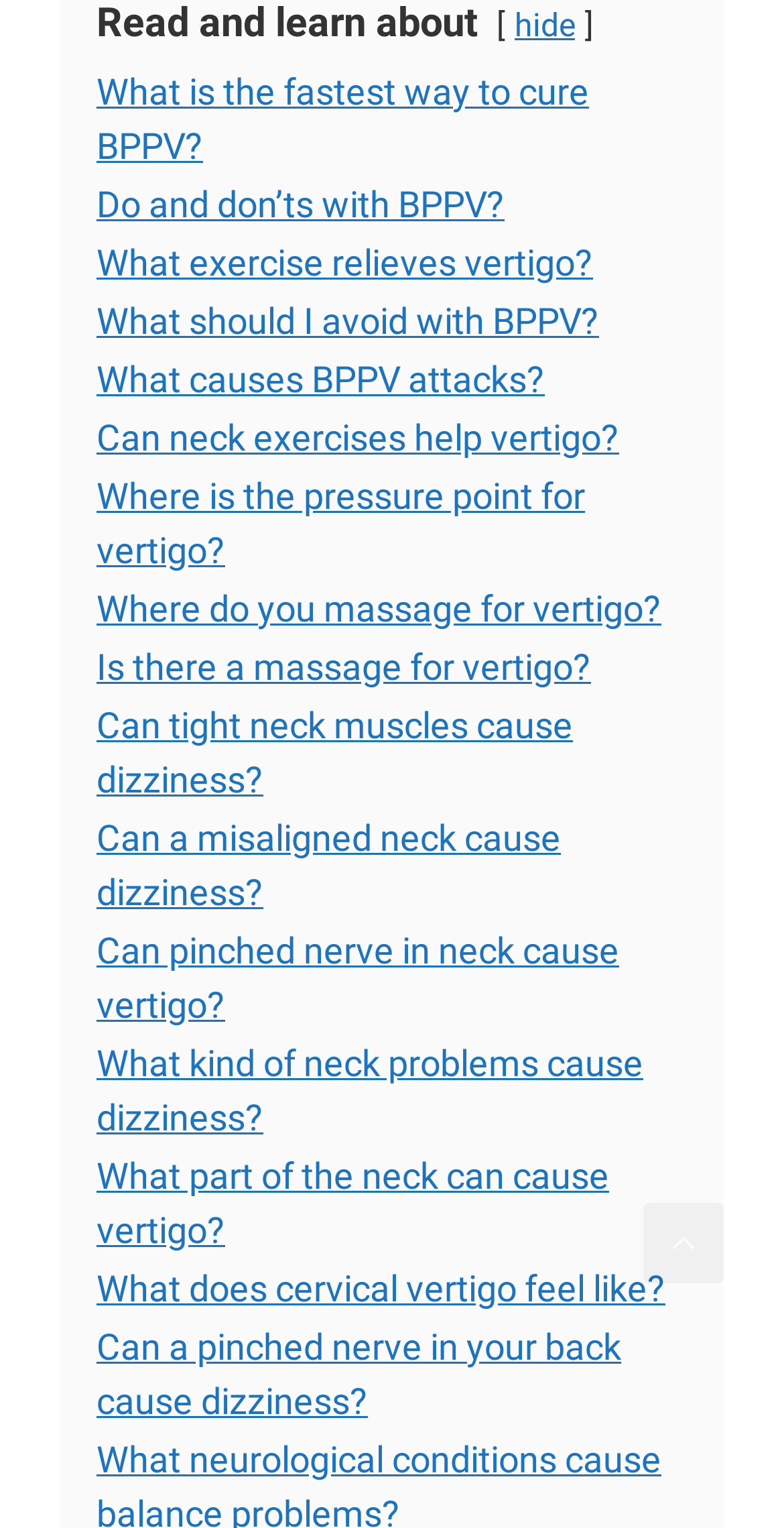Using the information in the image, give a comprehensive answer to the question: 
What is the purpose of the link 'Scroll back to top'?

The link 'Scroll back to top' is likely placed at the bottom of the webpage, as indicated by its bounding box coordinates. Its purpose is to allow users to quickly scroll back to the top of the webpage, making it easier to navigate.